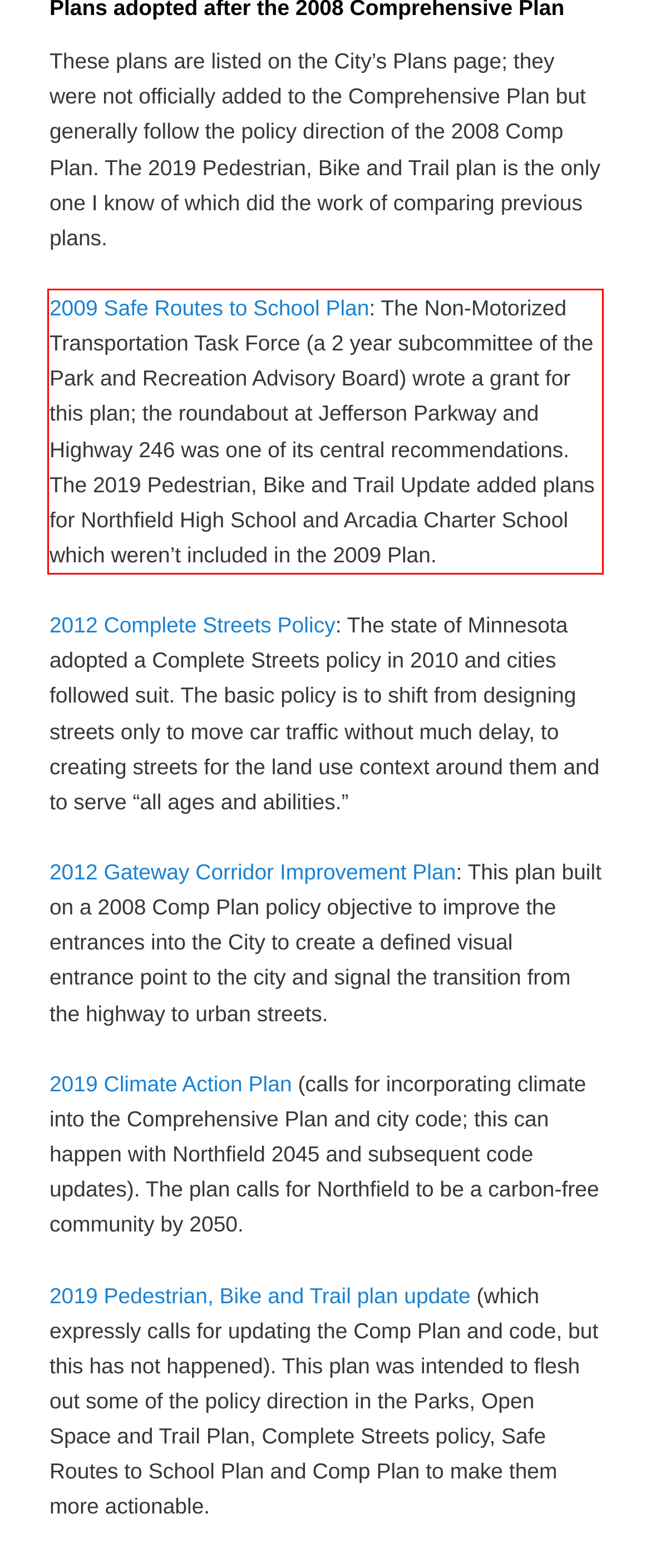You are provided with a screenshot of a webpage that includes a red bounding box. Extract and generate the text content found within the red bounding box.

2009 Safe Routes to School Plan: The Non-Motorized Transportation Task Force (a 2 year subcommittee of the Park and Recreation Advisory Board) wrote a grant for this plan; the roundabout at Jefferson Parkway and Highway 246 was one of its central recommendations. The 2019 Pedestrian, Bike and Trail Update added plans for Northfield High School and Arcadia Charter School which weren’t included in the 2009 Plan.